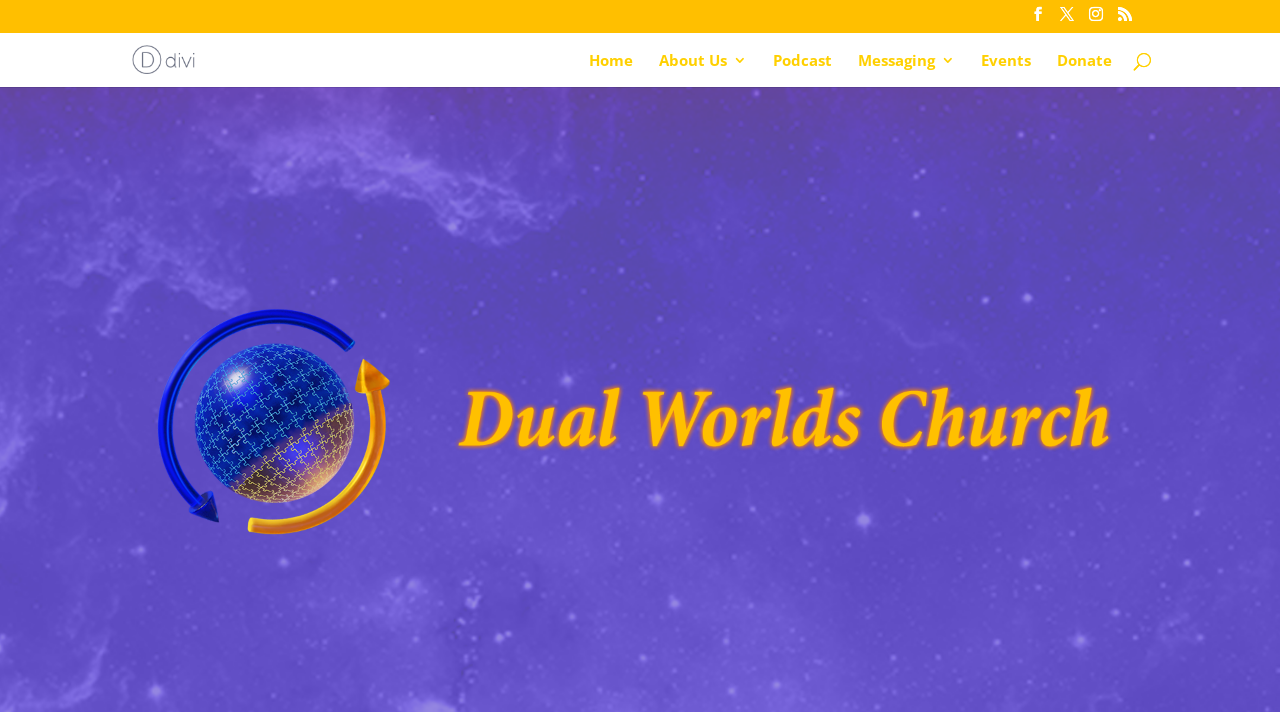Extract the bounding box of the UI element described as: "name="s" placeholder="Search …" title="Search for:"".

[0.157, 0.045, 0.877, 0.048]